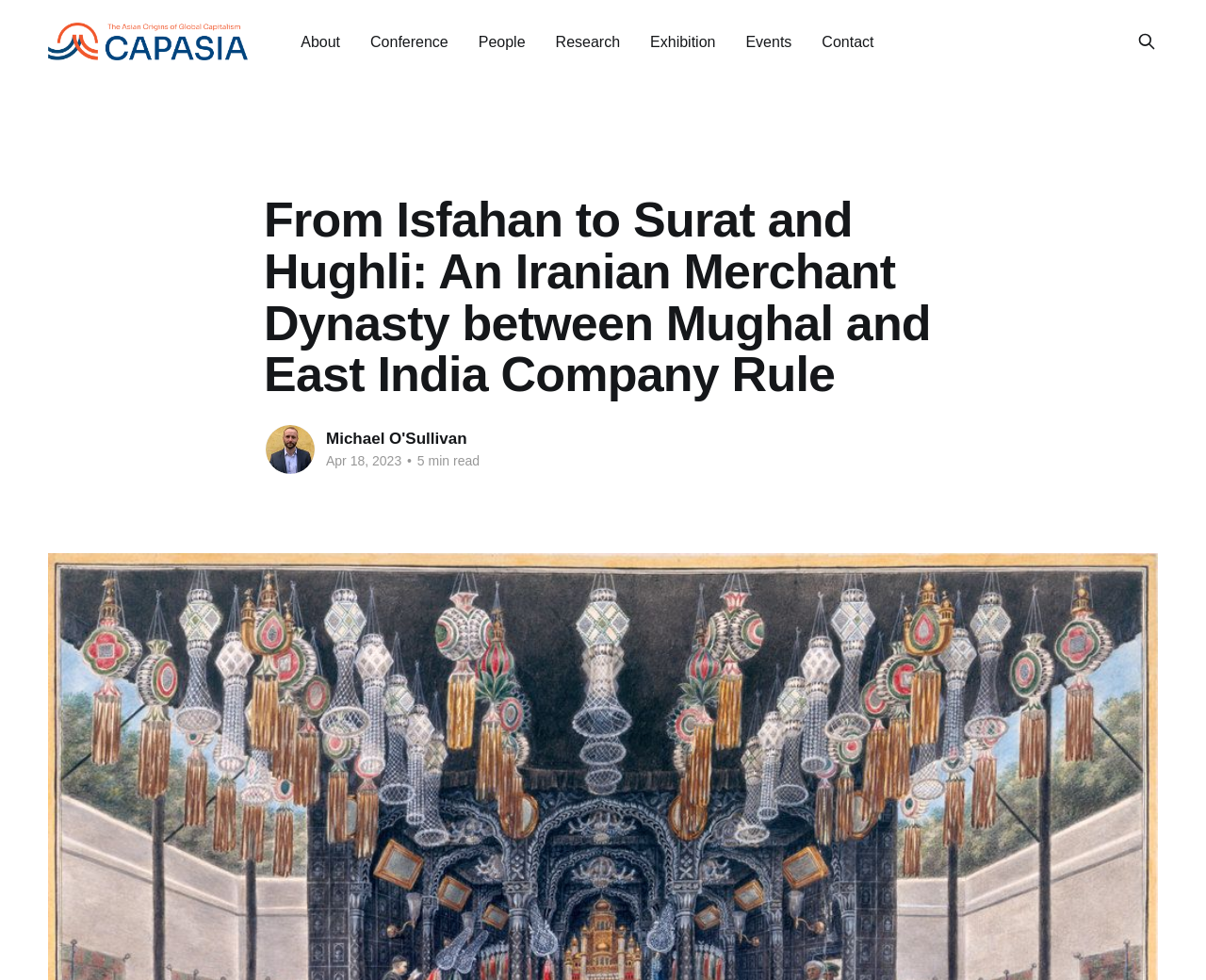Locate the bounding box of the UI element based on this description: "More Categories >>". Provide four float numbers between 0 and 1 as [left, top, right, bottom].

None